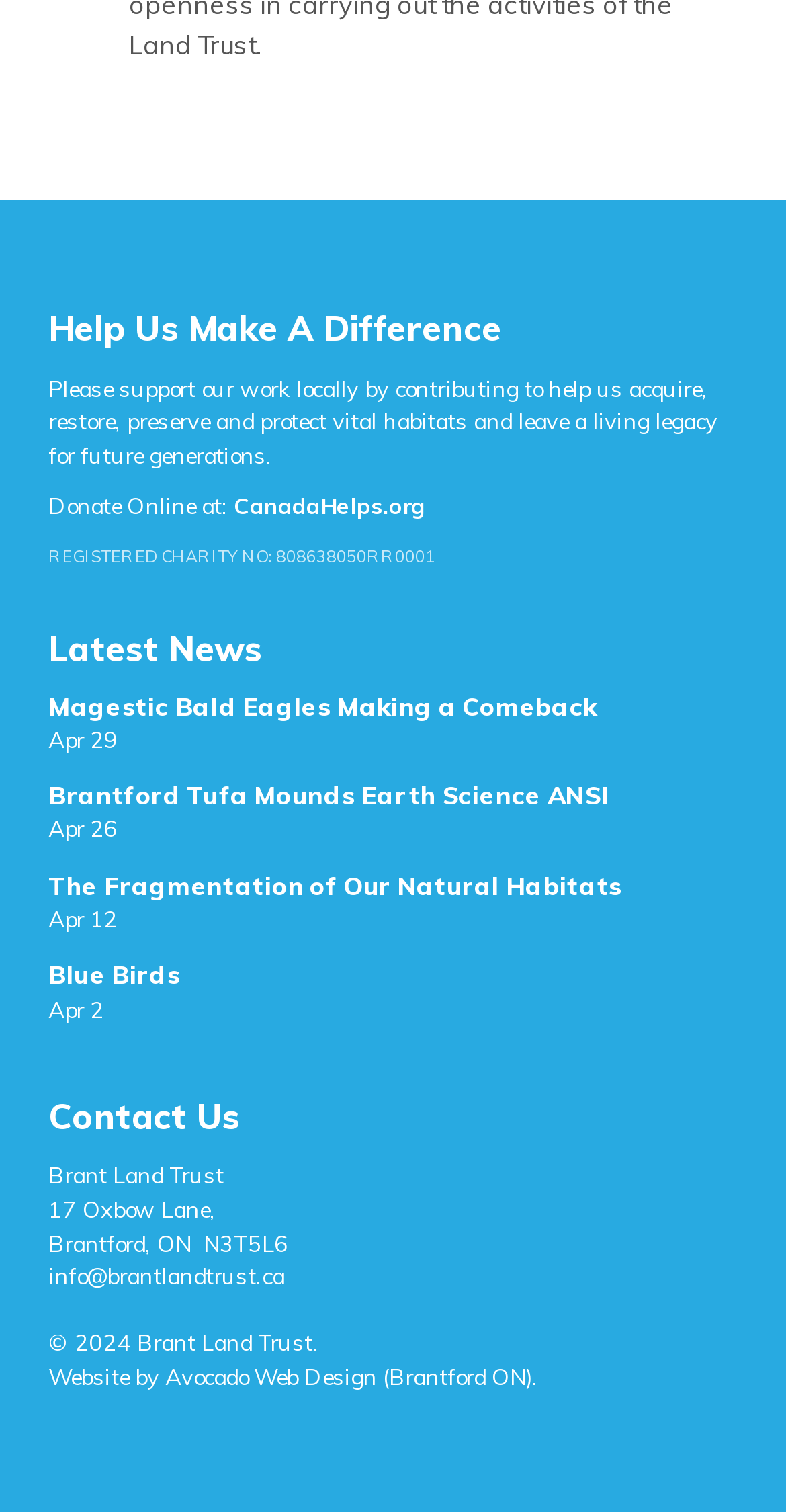Identify the bounding box for the UI element described as: "Blue Birds Apr 2". Ensure the coordinates are four float numbers between 0 and 1, formatted as [left, top, right, bottom].

[0.062, 0.635, 0.938, 0.695]